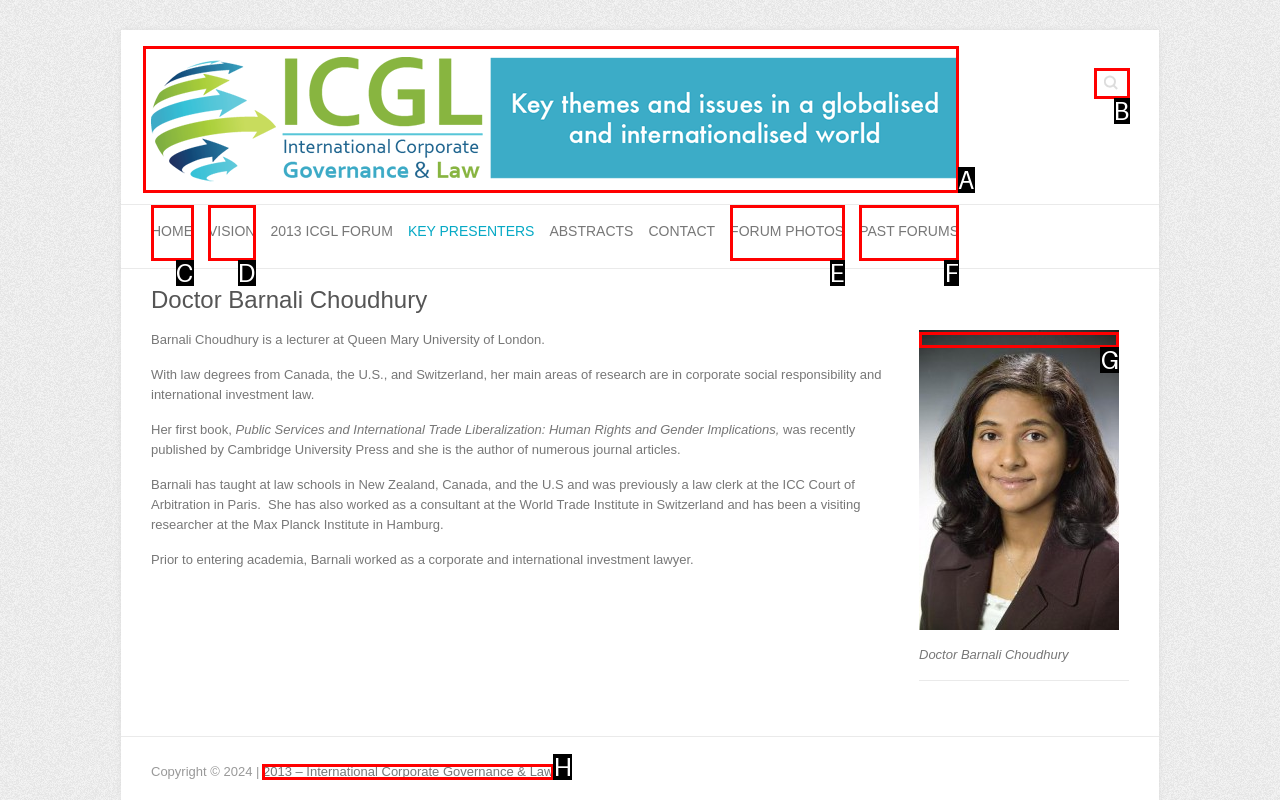Choose the letter of the option you need to click to Read about Doctor Barnali Choudhury. Answer with the letter only.

G